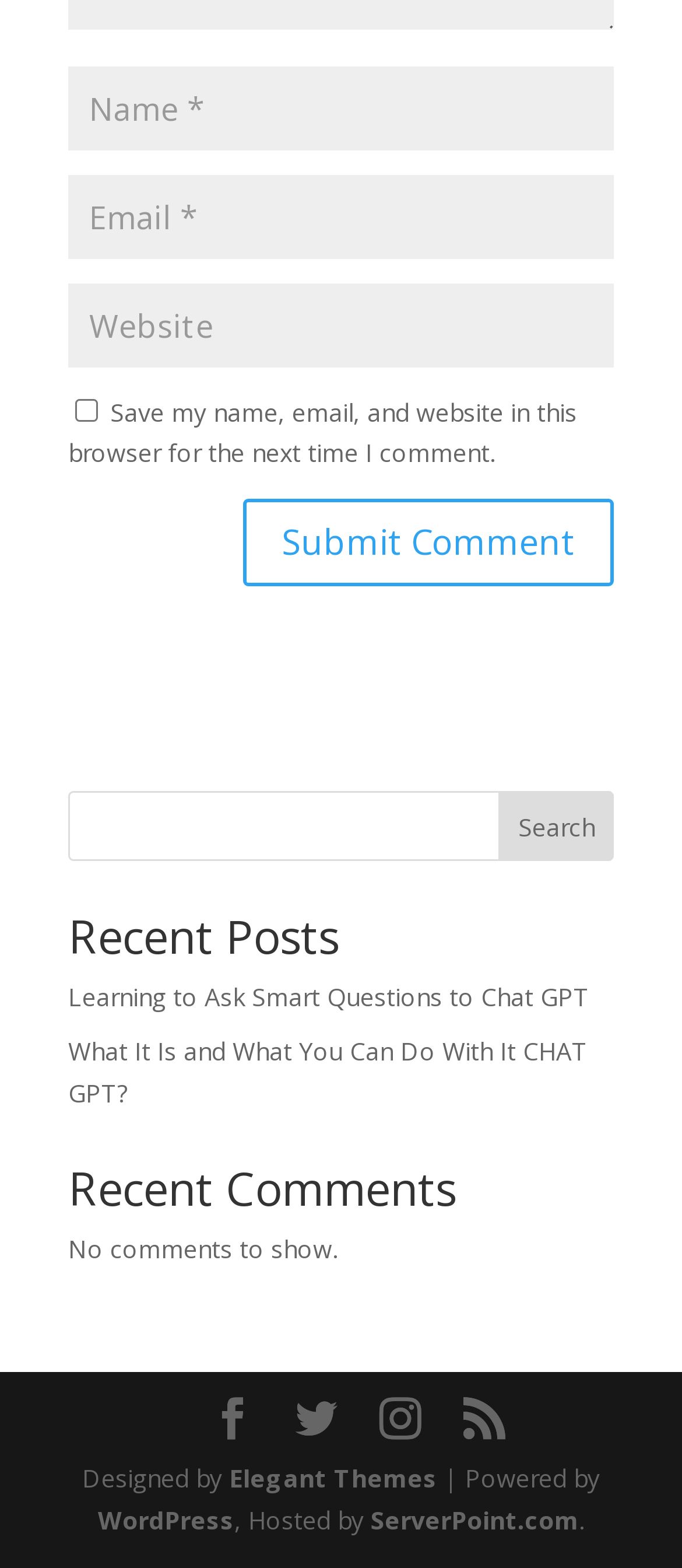Respond with a single word or short phrase to the following question: 
What is the text of the static text below the recent comments section?

No comments to show.